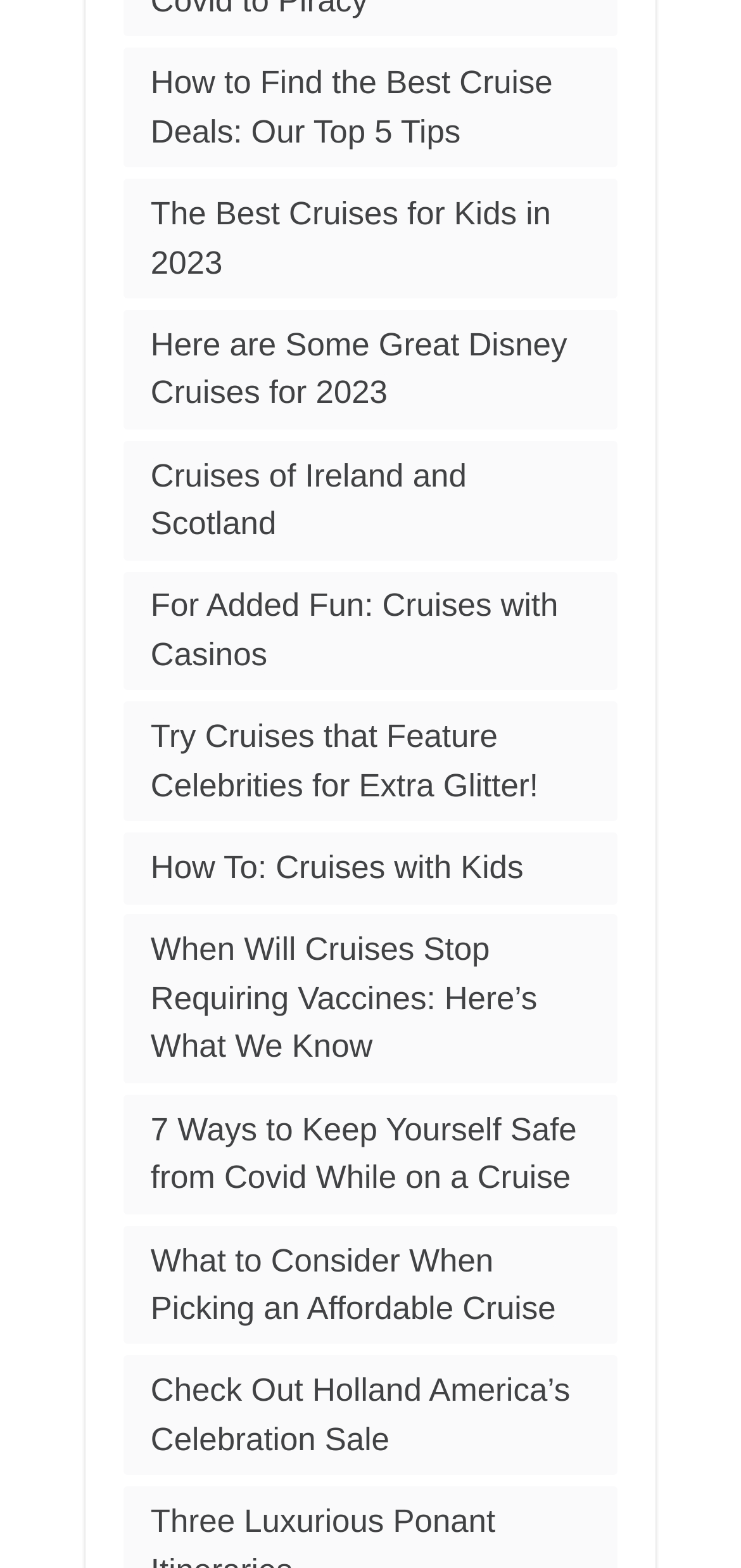Show the bounding box coordinates of the element that should be clicked to complete the task: "Discover cruises of Ireland and Scotland".

[0.203, 0.292, 0.63, 0.346]